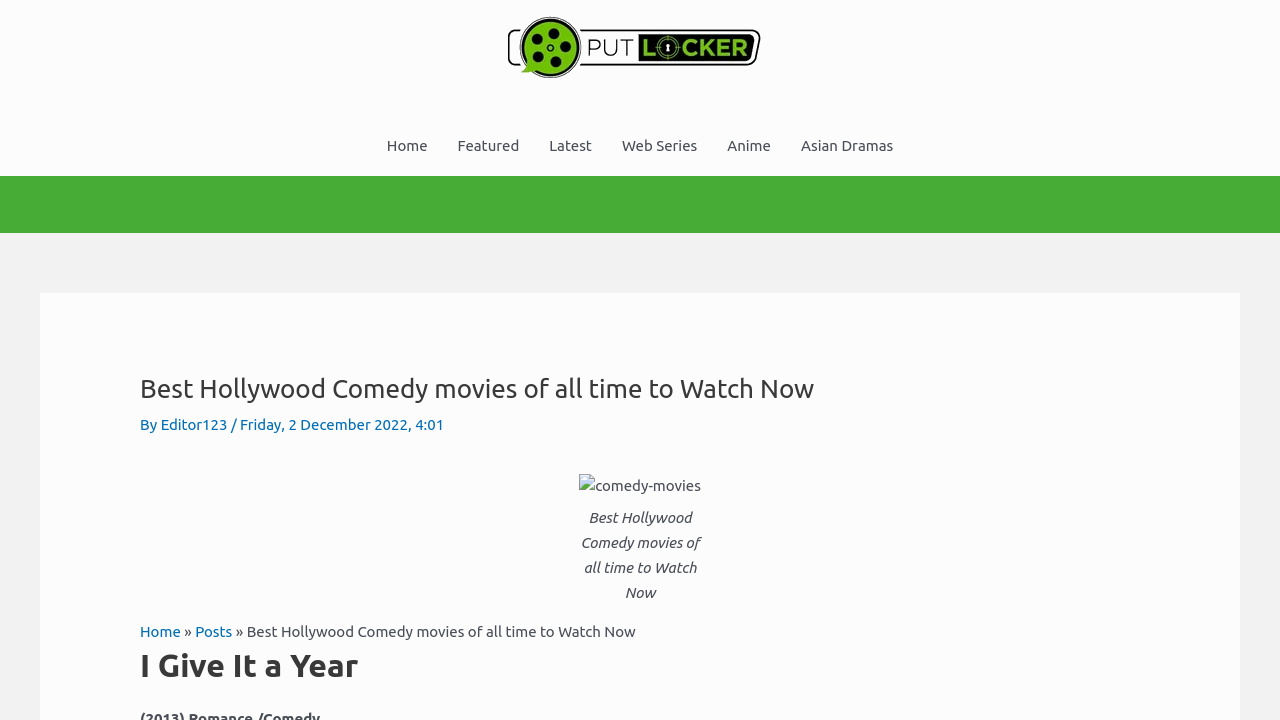Give an extensive and precise description of the webpage.

This webpage is about the best Hollywood comedy movies of all time to watch now. At the top left, there is a link to "Putlocker" accompanied by an image with the same name. Below it, there is a navigation menu with links to "Home", "Featured", "Latest", "Web Series", "Anime", and "Asian Dramas".

The main content of the webpage is divided into sections. The first section has a heading that matches the title of the webpage, "Best Hollywood Comedy movies of all time to Watch Now". Below the heading, there is a byline that reads "By Editor123" followed by the date "Friday, 2 December 2022, 4:01".

To the right of the byline, there is an image related to comedy movies, accompanied by a figcaption with the same title as the webpage. Below the image, there are links to "Home" and "Posts", separated by a right-pointing arrow symbol.

The webpage then lists several comedy movies, starting with "I Give It a Year", which is a heading that spans the entire width of the content area.